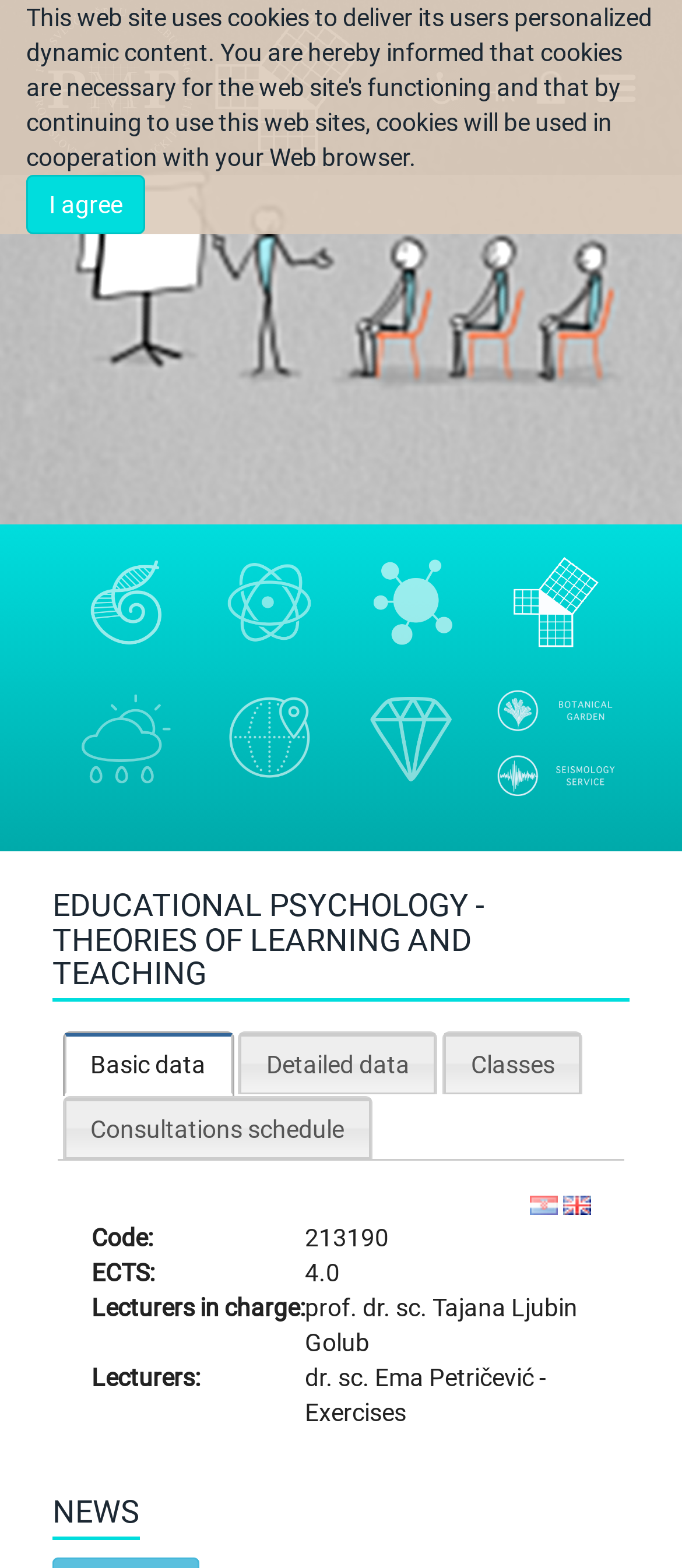Locate the bounding box coordinates of the clickable region to complete the following instruction: "View the 'NEWS' section."

[0.077, 0.953, 0.205, 0.982]